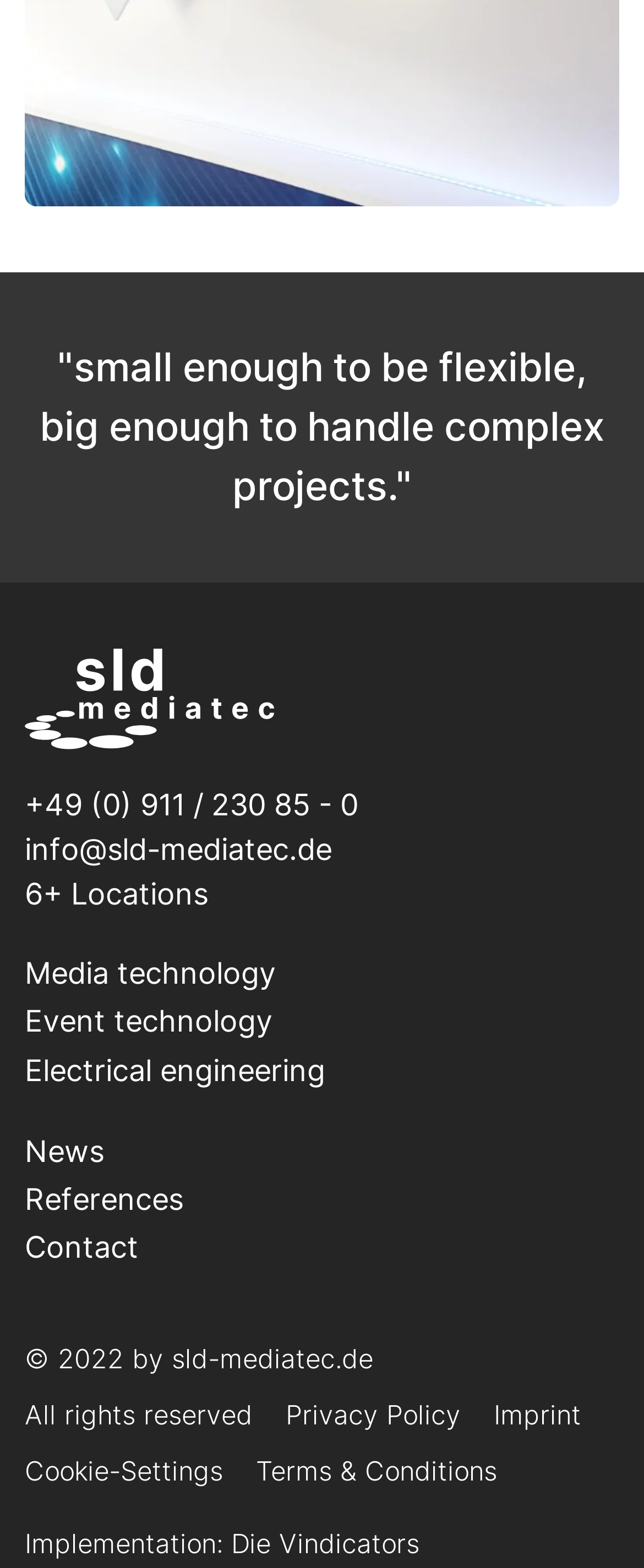What is the company's email address?
Answer briefly with a single word or phrase based on the image.

info@sld-mediatec.de